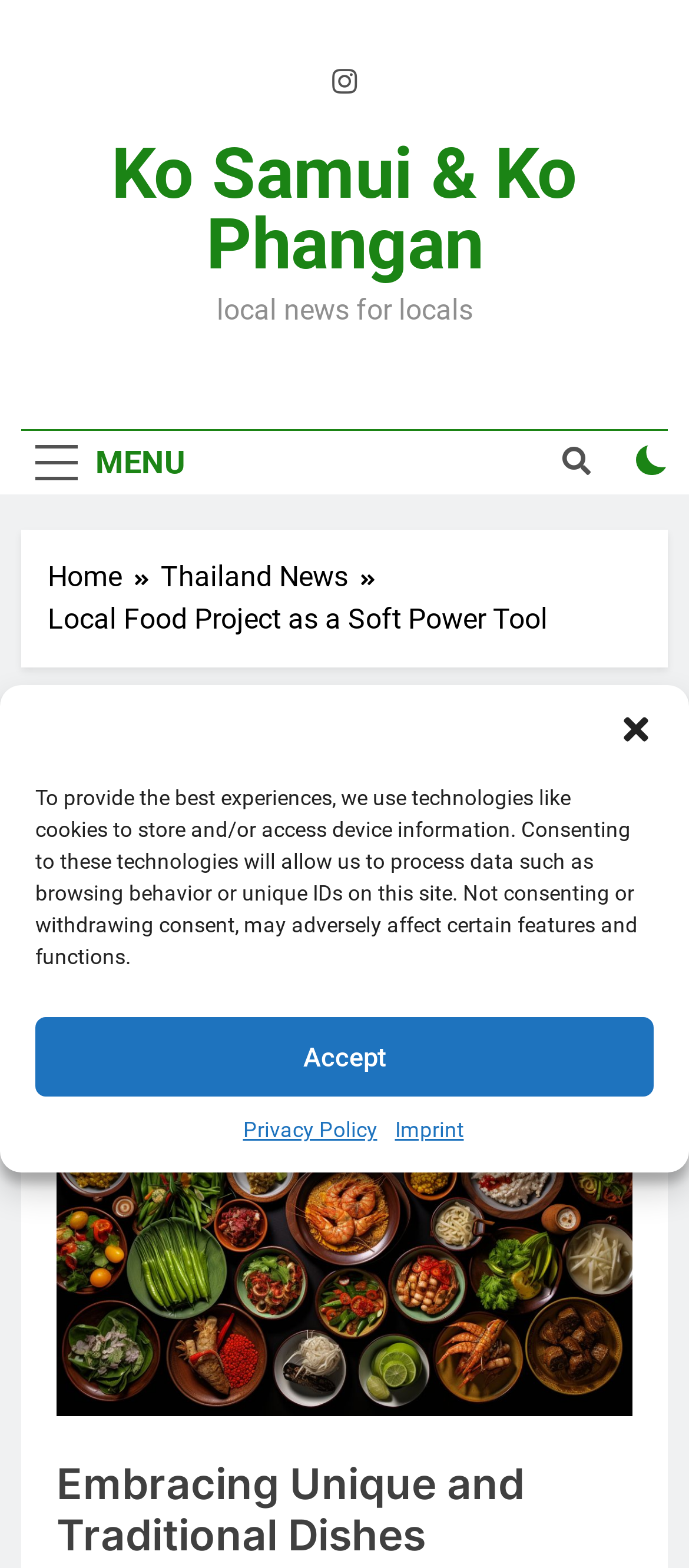What is the name of the local food project?
Give a detailed and exhaustive answer to the question.

I found the answer by looking at the title of the webpage, which is 'Local Food Project as a Soft Power Tool - Ko Samui & Ko Phangan'. The title indicates that the webpage is about a local food project, and the name of the project is 'Local Food Project as a Soft Power Tool'.